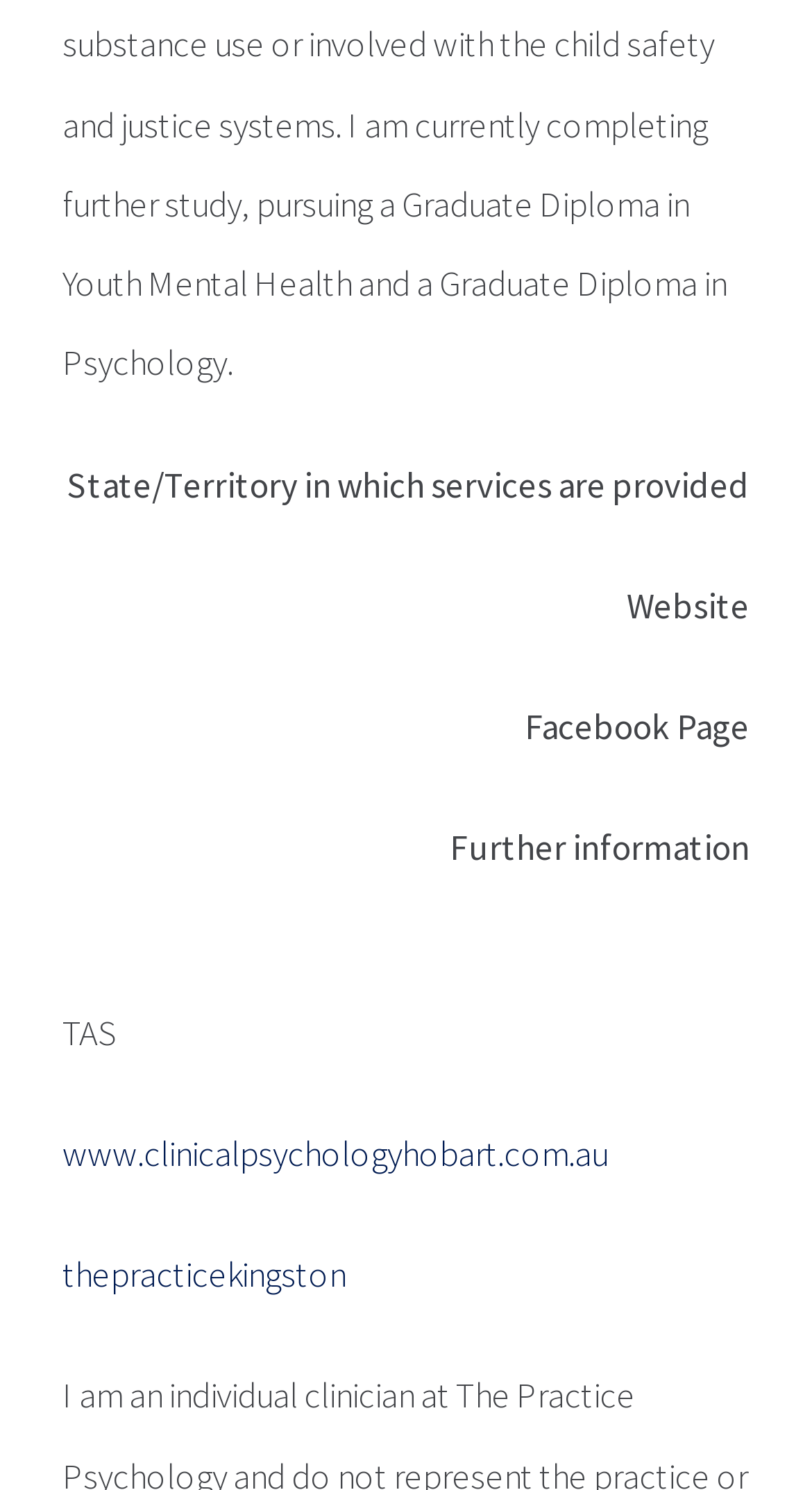What is the name of the Facebook page?
Please provide a comprehensive answer based on the details in the screenshot.

I found the answer by looking at the link 'thepracticekingston' which is located below the text 'Facebook Page'.